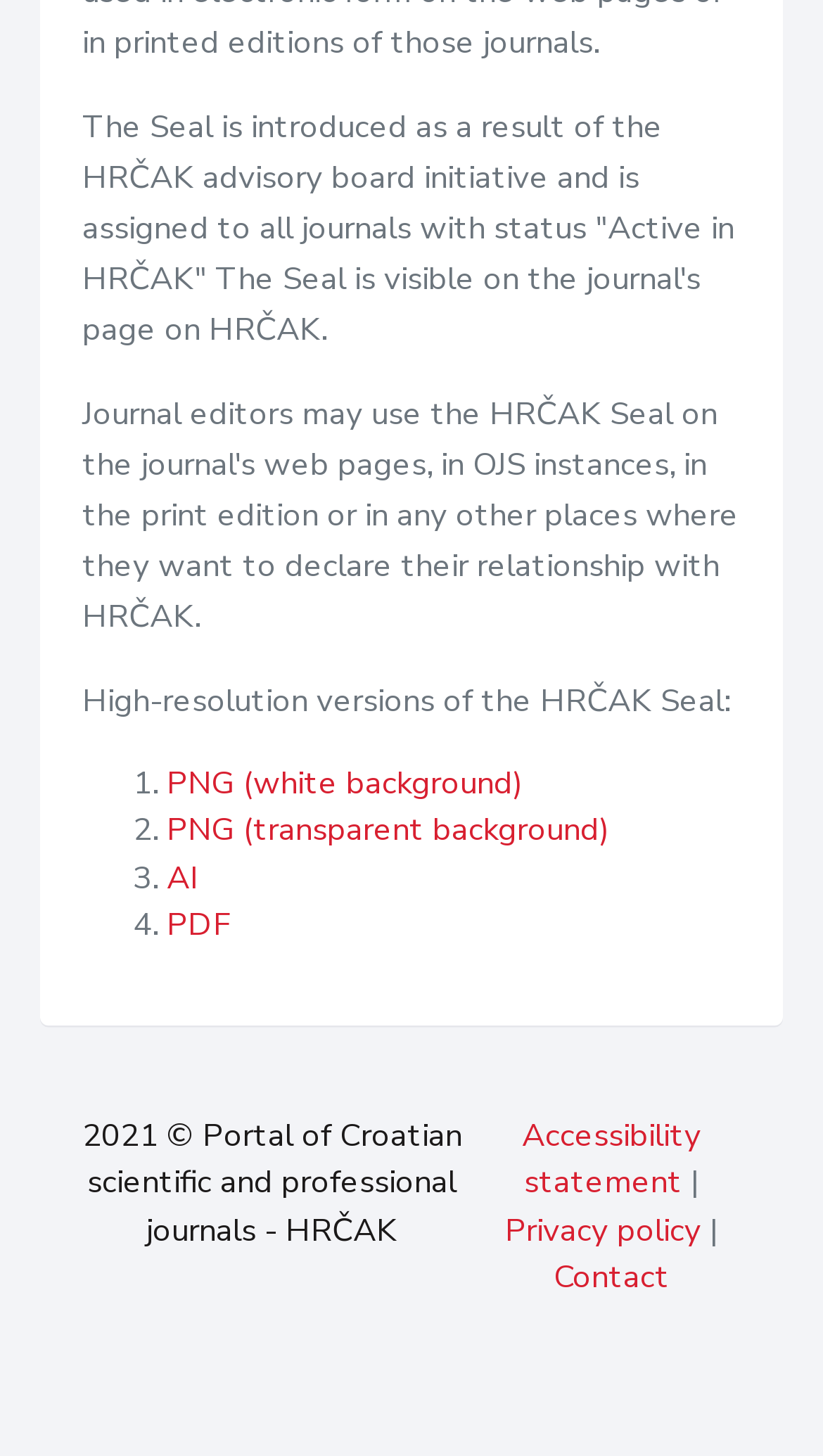What is the last link in the footer section?
Using the picture, provide a one-word or short phrase answer.

Contact